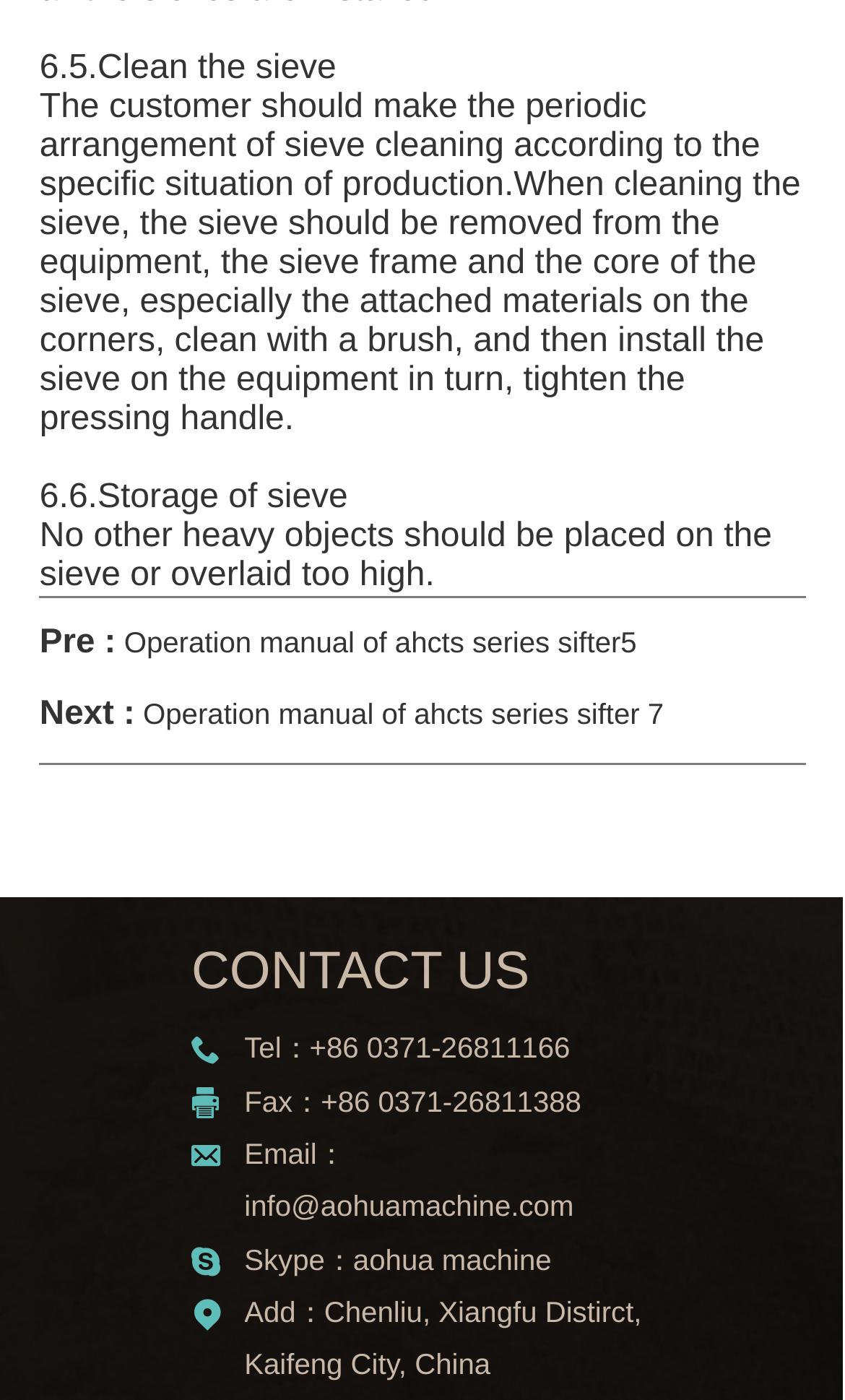Identify the bounding box of the UI component described as: "info@aohuamachine.com".

[0.289, 0.85, 0.679, 0.874]